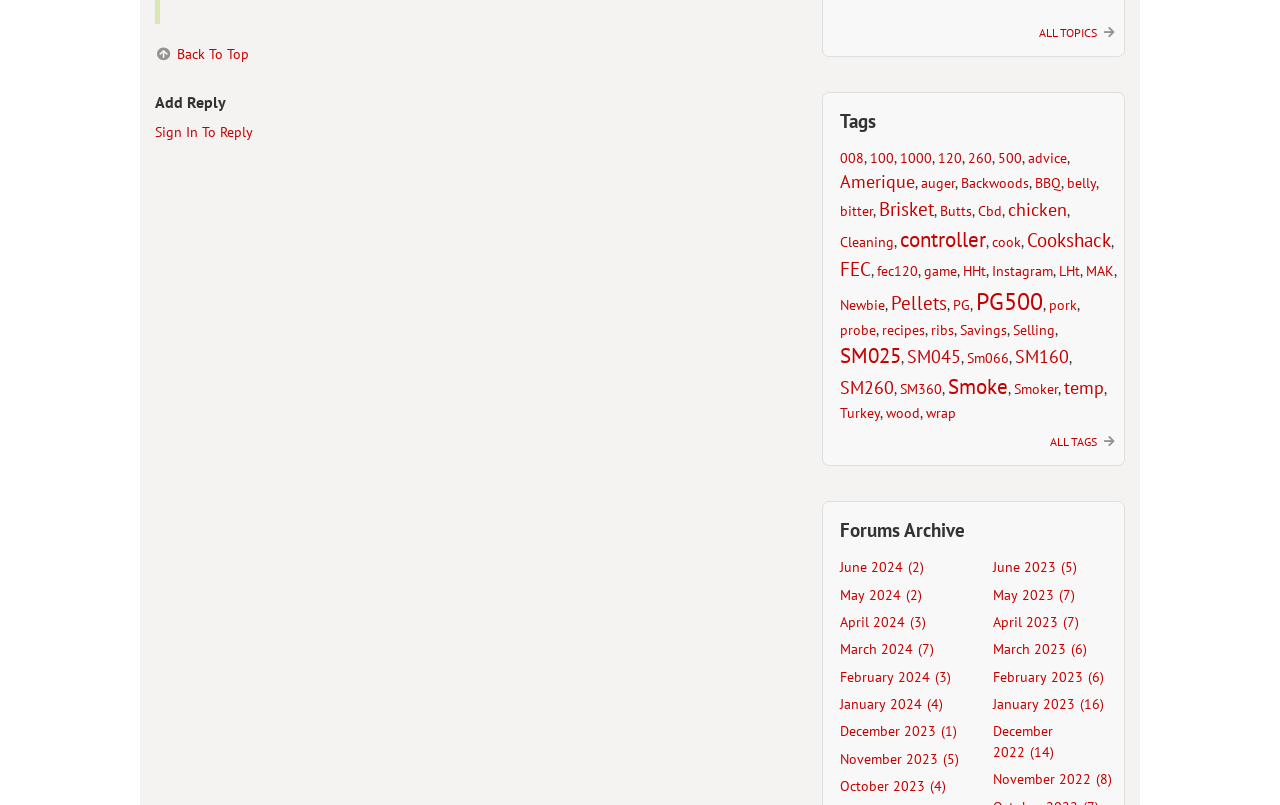Determine the bounding box coordinates for the area you should click to complete the following instruction: "Click on 'Tags'".

[0.656, 0.135, 0.865, 0.168]